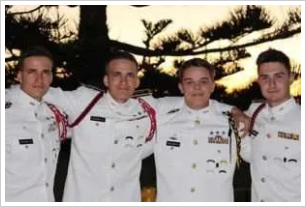Answer the following query with a single word or phrase:
What is suggested by the insignias and badges on their uniforms?

They are members of a military academy